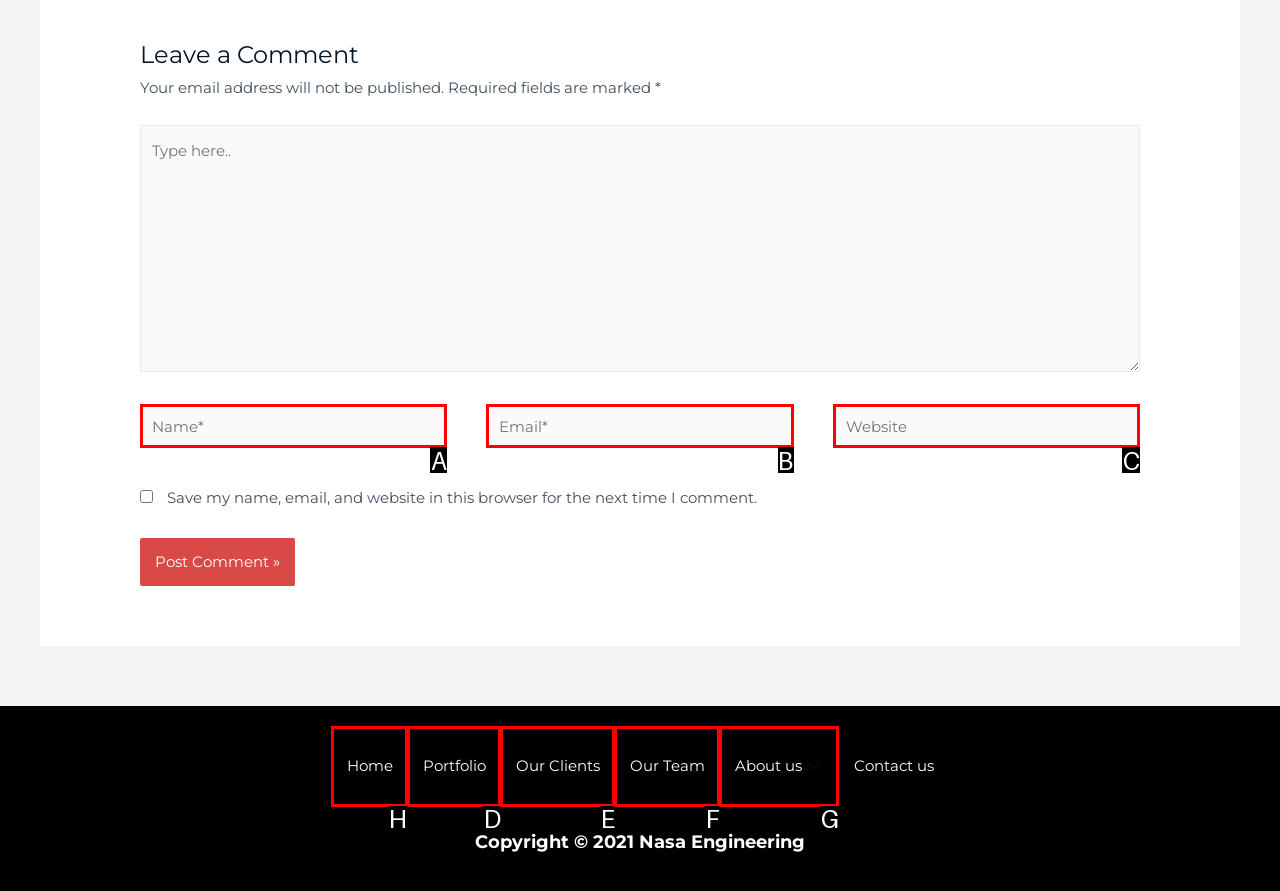Specify which UI element should be clicked to accomplish the task: Go to the home page. Answer with the letter of the correct choice.

H